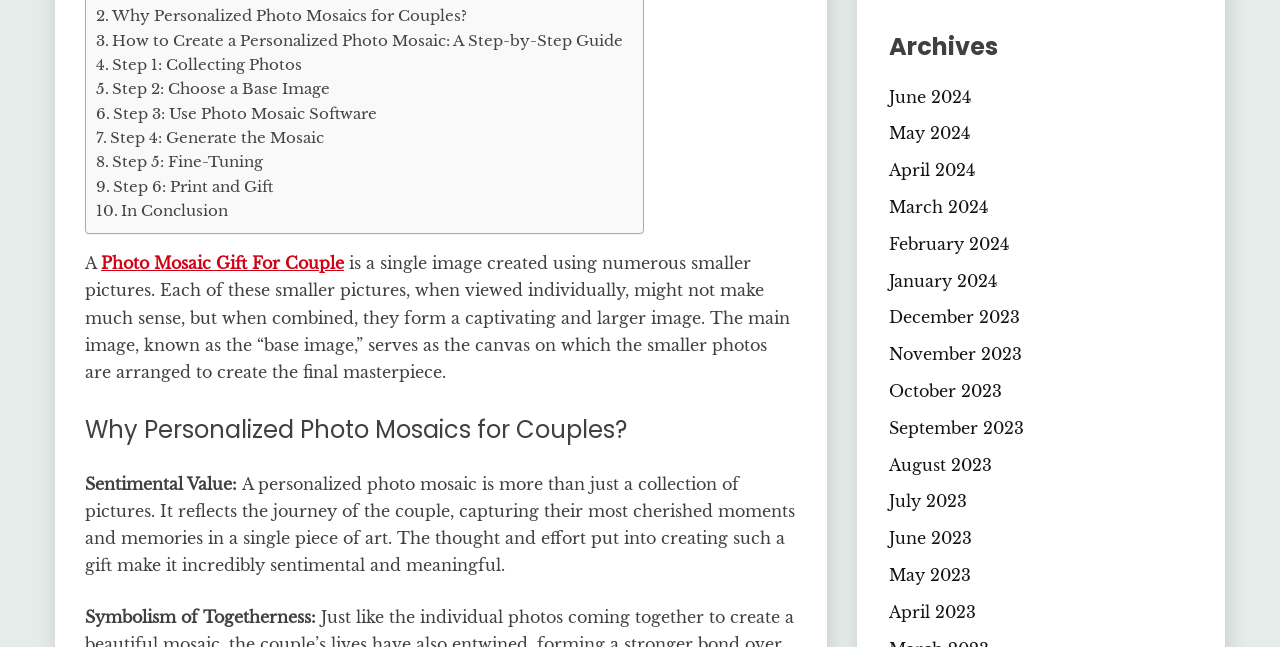What is the sentimental value of a personalized photo mosaic?
Please provide an in-depth and detailed response to the question.

The webpage explains that a personalized photo mosaic is more than just a collection of pictures. The thought and effort put into creating such a gift make it incredibly sentimental and meaningful, reflecting the journey of the couple and their cherished moments and memories.